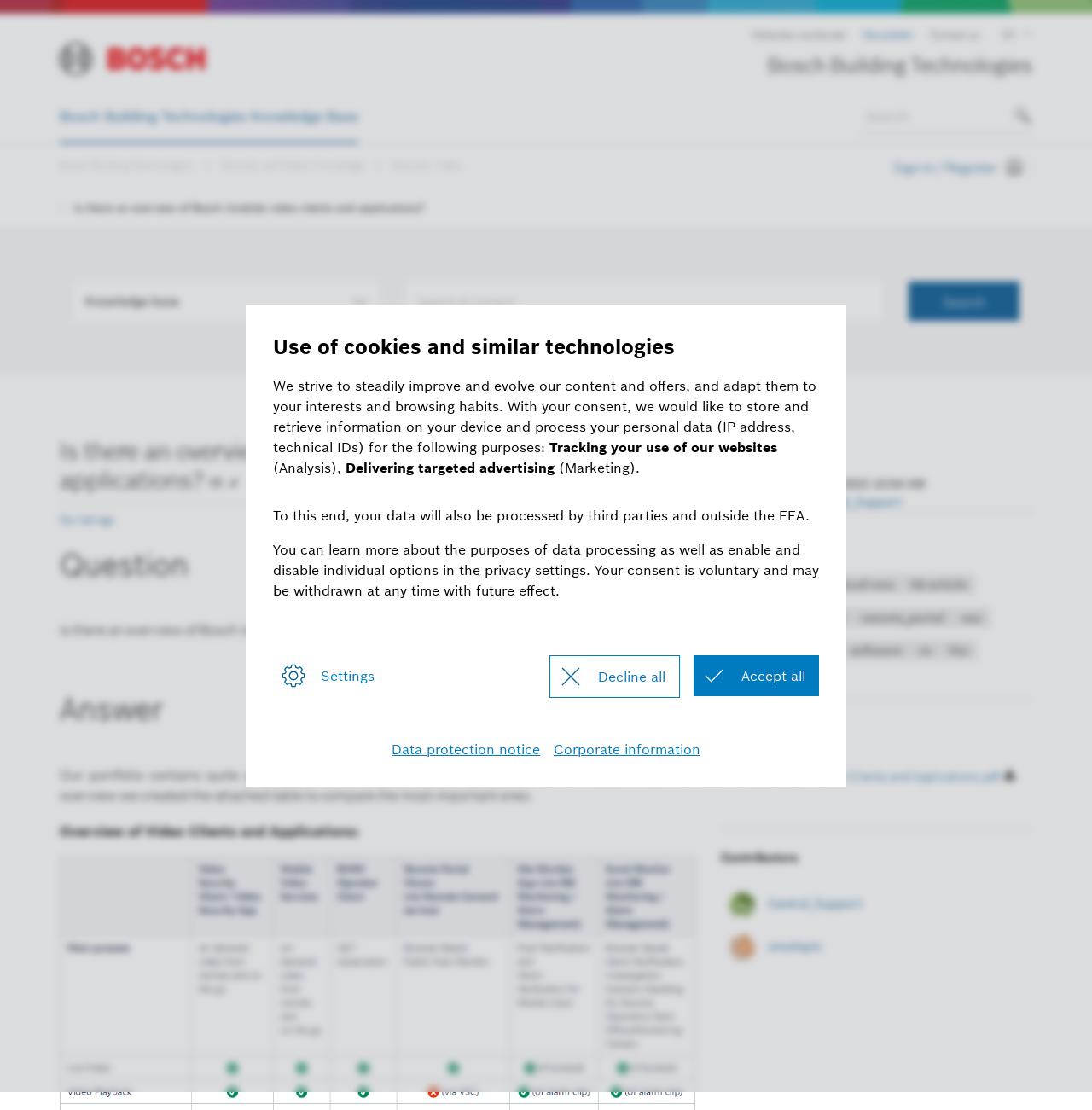Determine the bounding box coordinates of the target area to click to execute the following instruction: "Click on the link to Bosch Building Technologies Knowledge Base."

[0.055, 0.081, 0.328, 0.129]